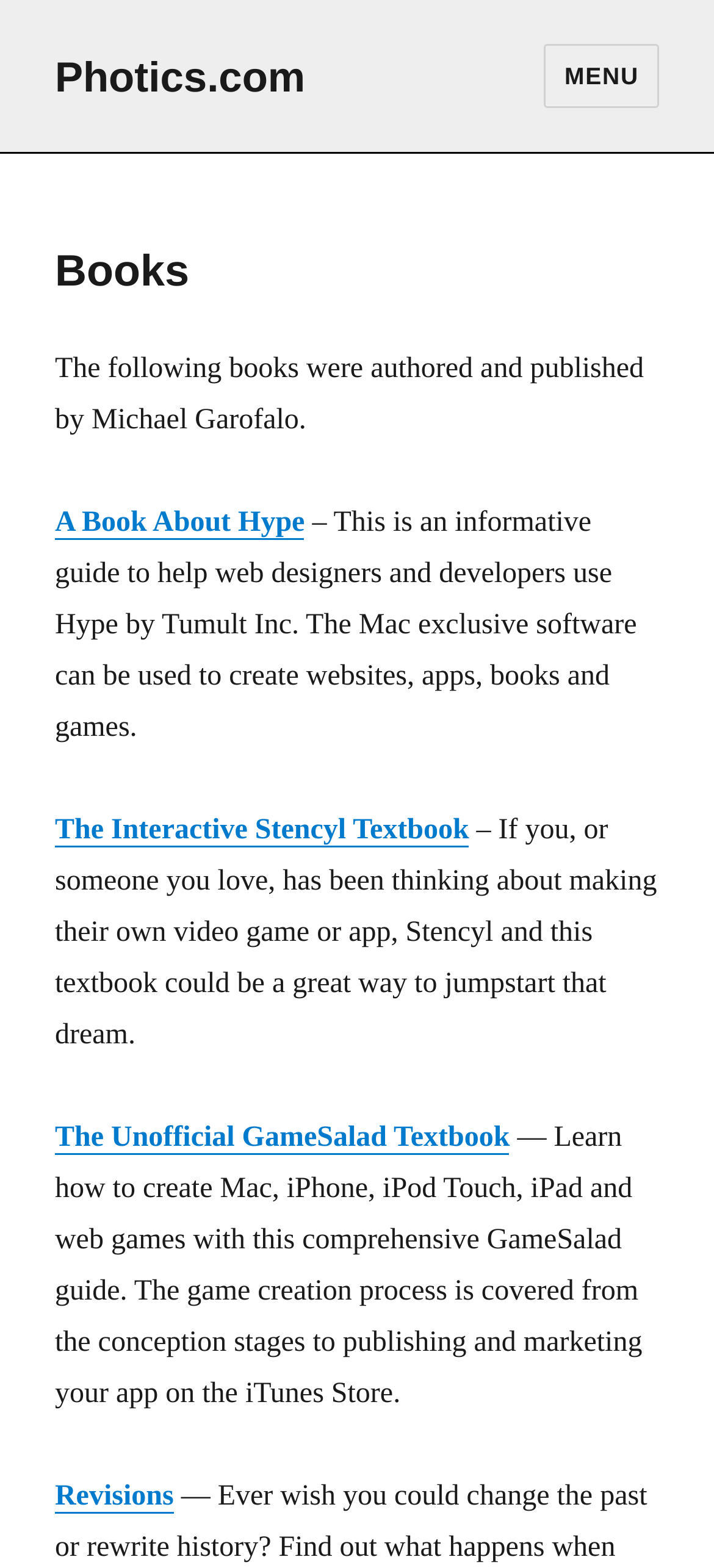What is the purpose of the book 'The Interactive Stencyl Textbook'?
Kindly offer a detailed explanation using the data available in the image.

The static text next to the link 'The Interactive Stencyl Textbook' describes the book as 'a great way to jumpstart' making video games or apps, indicating that the book's purpose is to help readers achieve this goal.